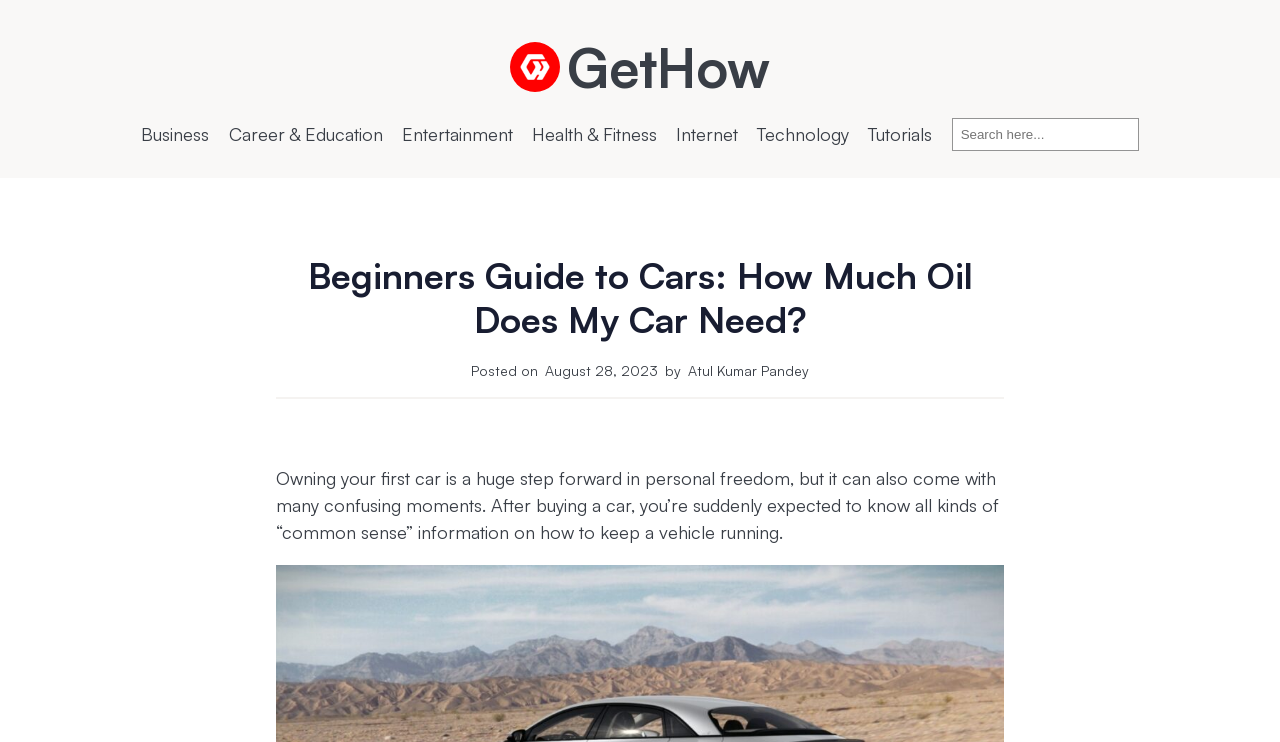Give a short answer using one word or phrase for the question:
What is the publication date of the article?

August 28, 2023